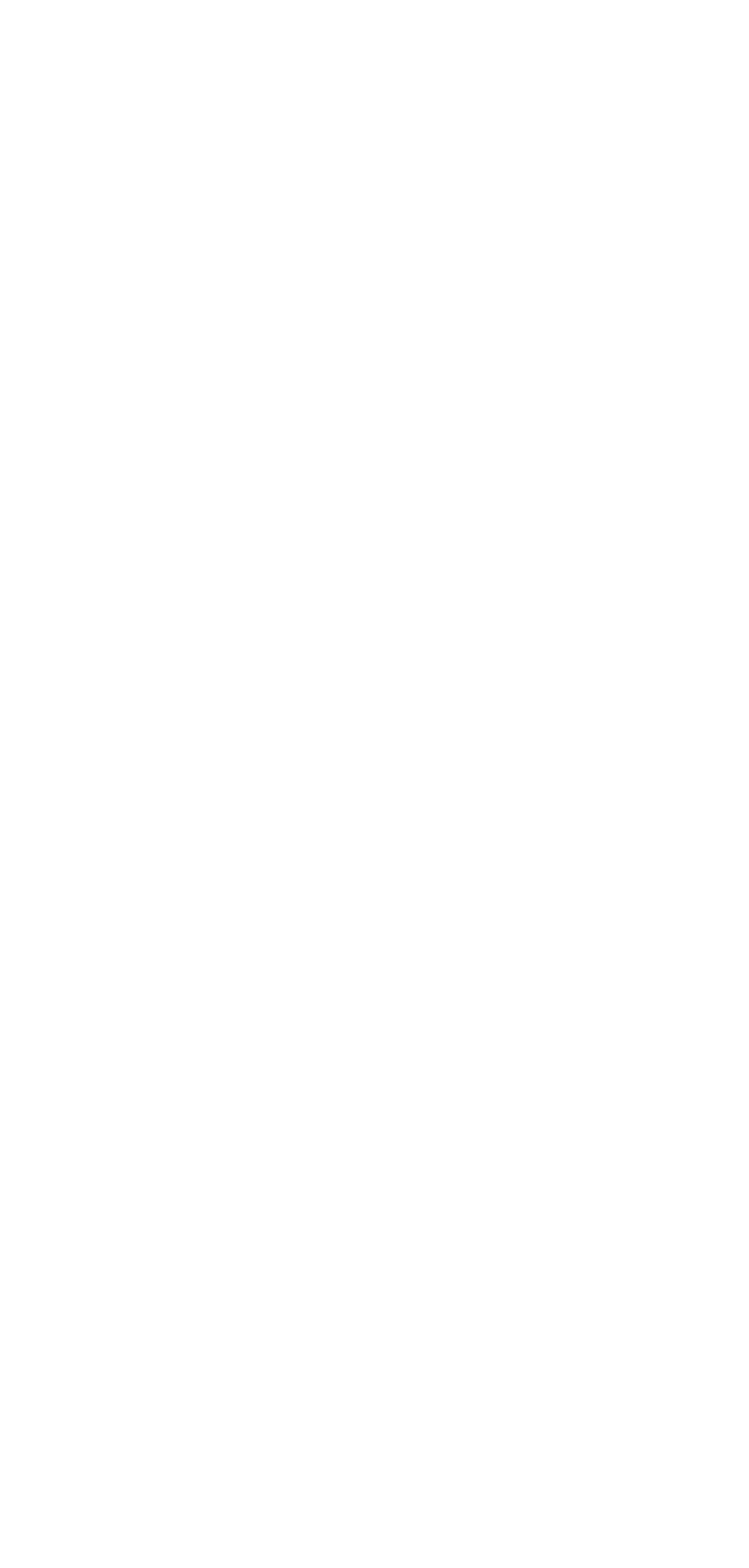Please identify the bounding box coordinates of the clickable element to fulfill the following instruction: "Visit YouTube". The coordinates should be four float numbers between 0 and 1, i.e., [left, top, right, bottom].

[0.507, 0.668, 0.698, 0.694]